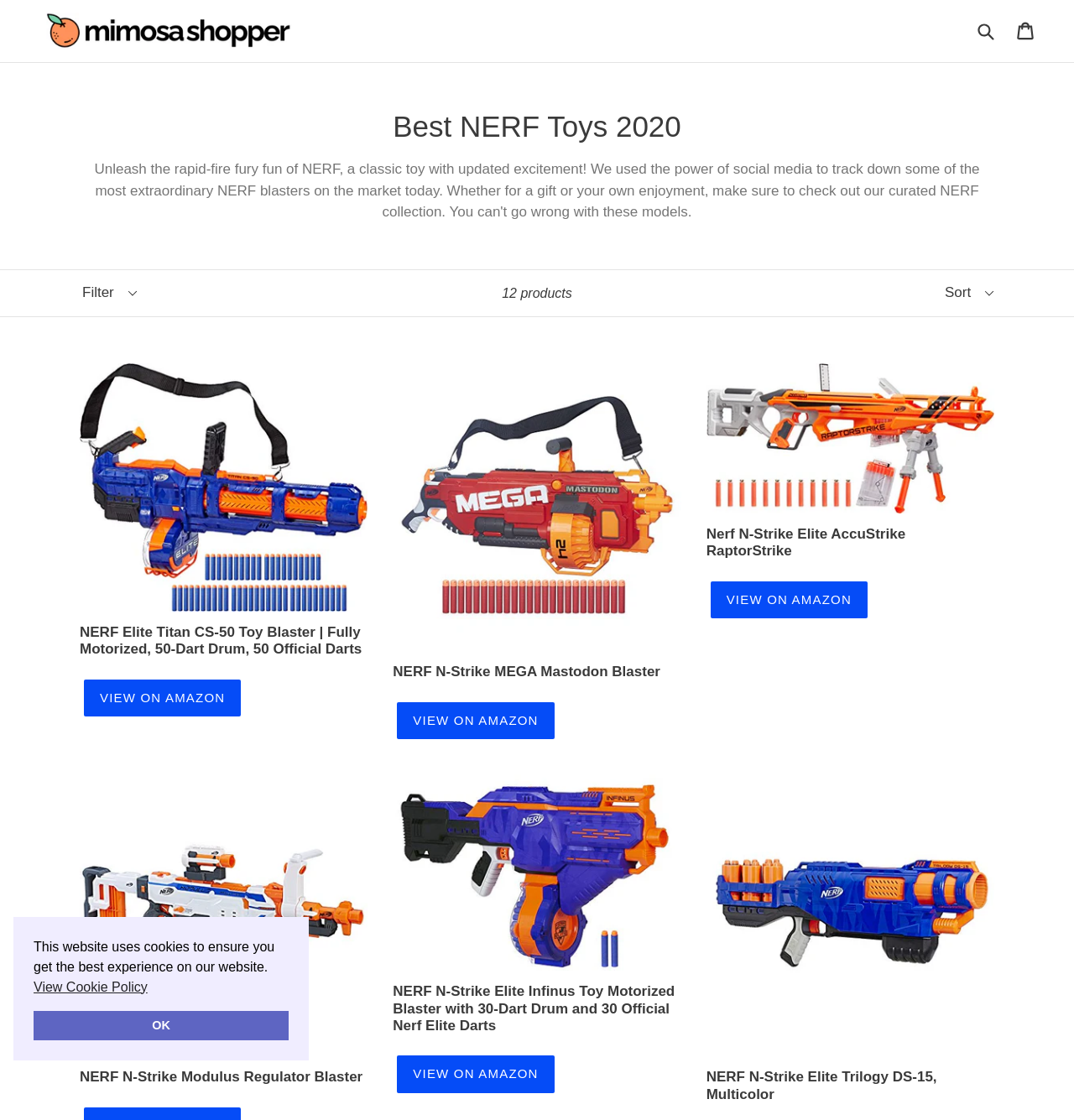Please find the bounding box coordinates for the clickable element needed to perform this instruction: "Visit CDC.gov".

None